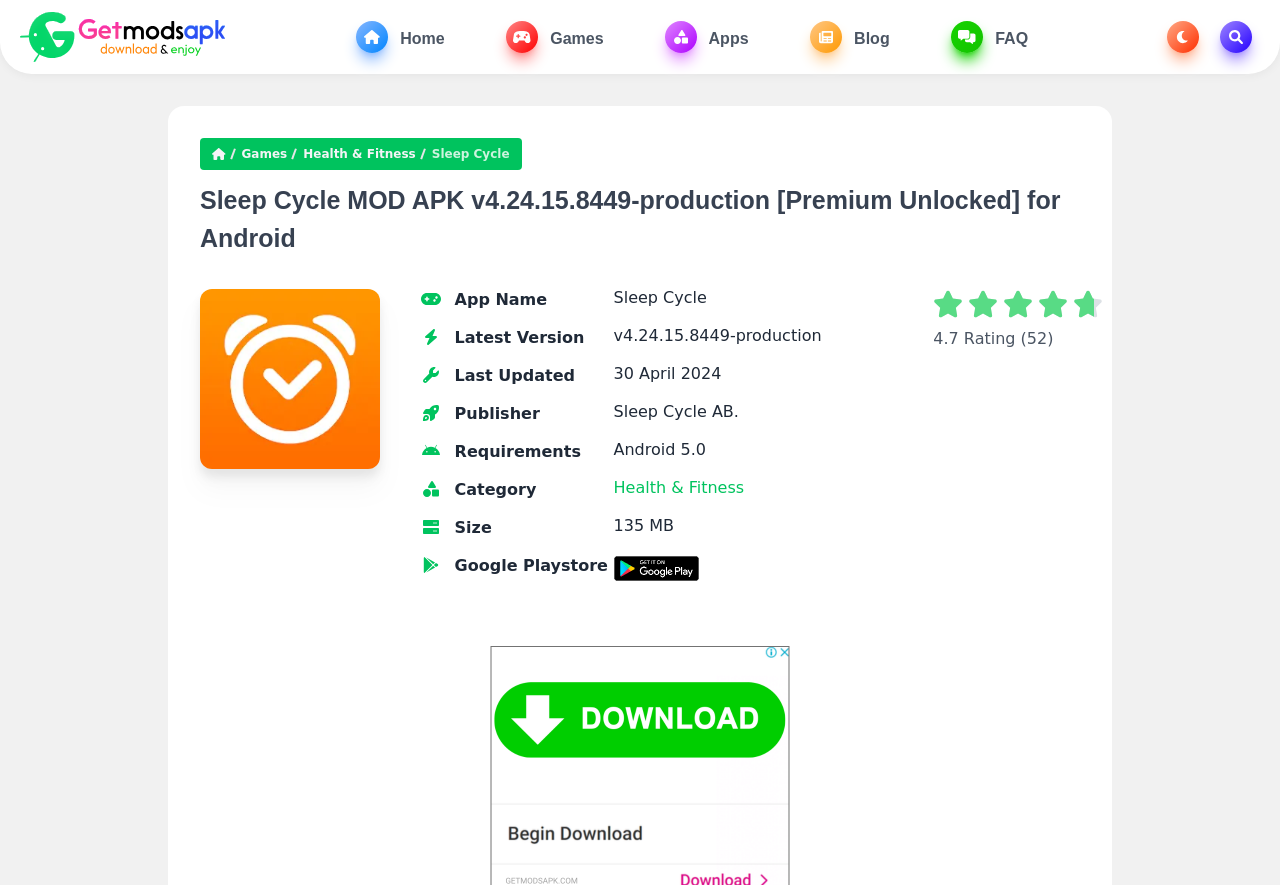Show me the bounding box coordinates of the clickable region to achieve the task as per the instruction: "Click on the 'Home' link".

[0.278, 0.024, 0.347, 0.06]